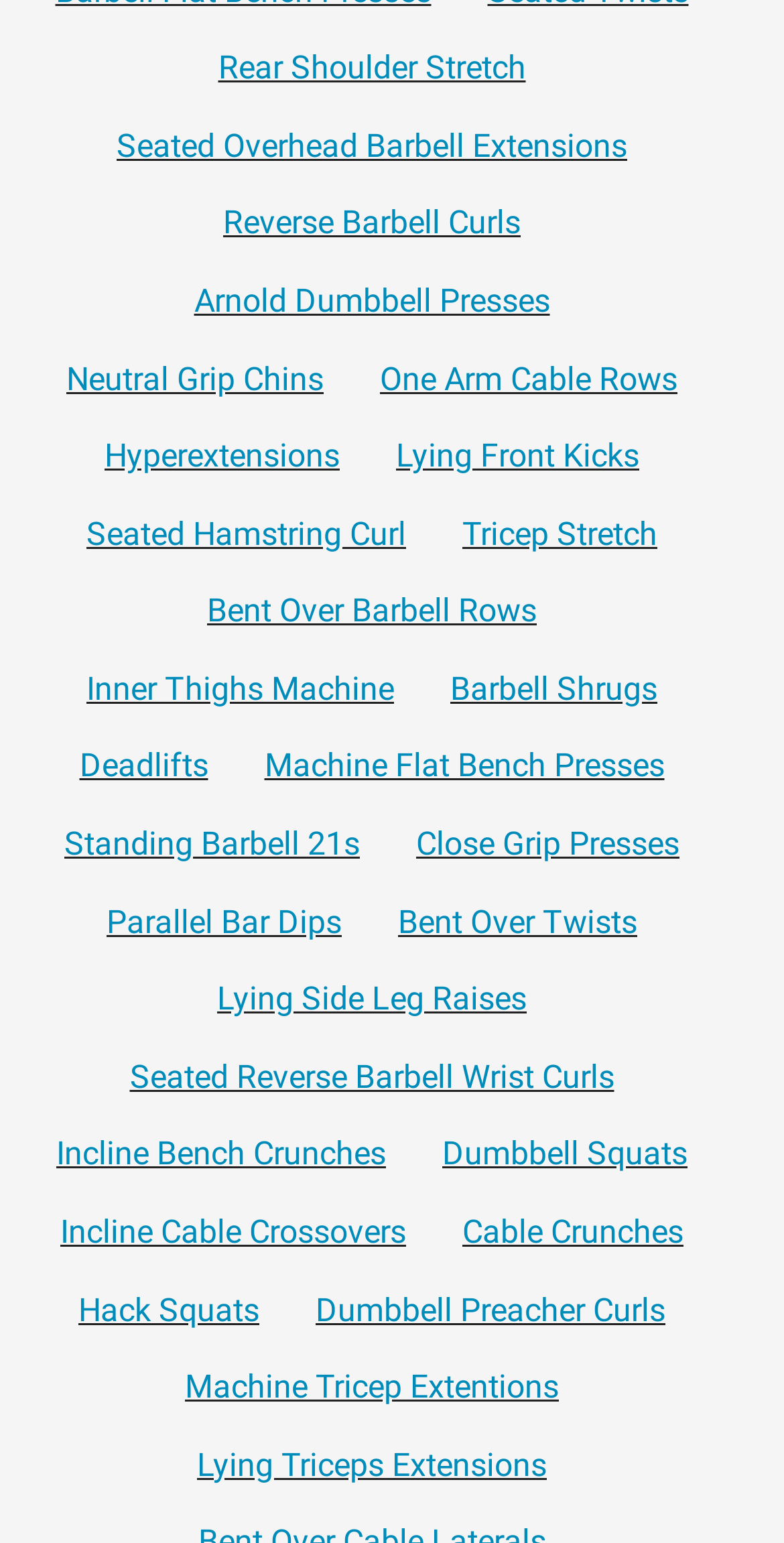Identify the bounding box coordinates for the UI element that matches this description: "Machine Flat Bench Presses".

[0.337, 0.484, 0.847, 0.509]